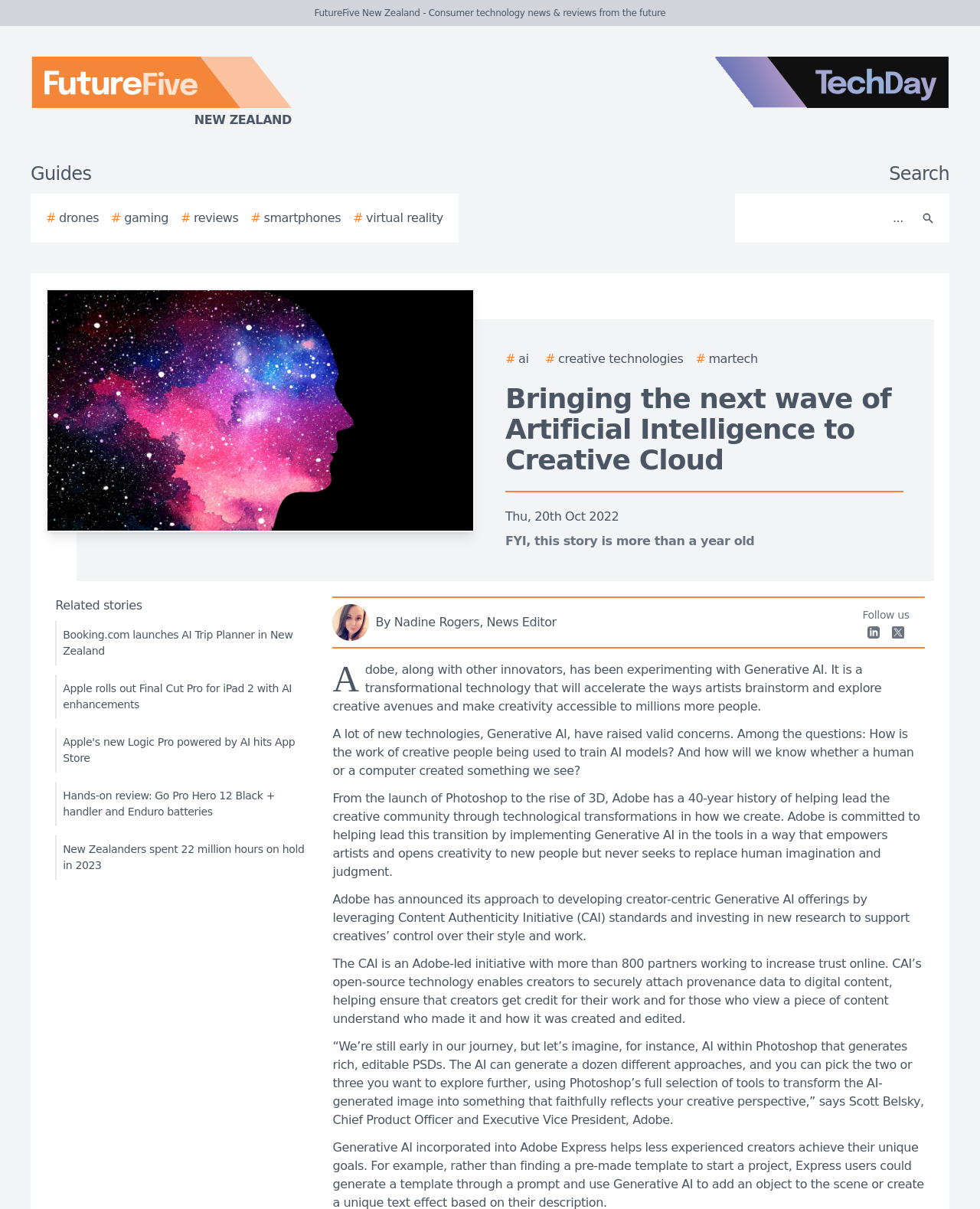Please find the bounding box for the following UI element description. Provide the coordinates in (top-left x, top-left y, bottom-right x, bottom-right y) format, with values between 0 and 1: aria-label="Search" name="search" placeholder="..."

[0.756, 0.165, 0.931, 0.196]